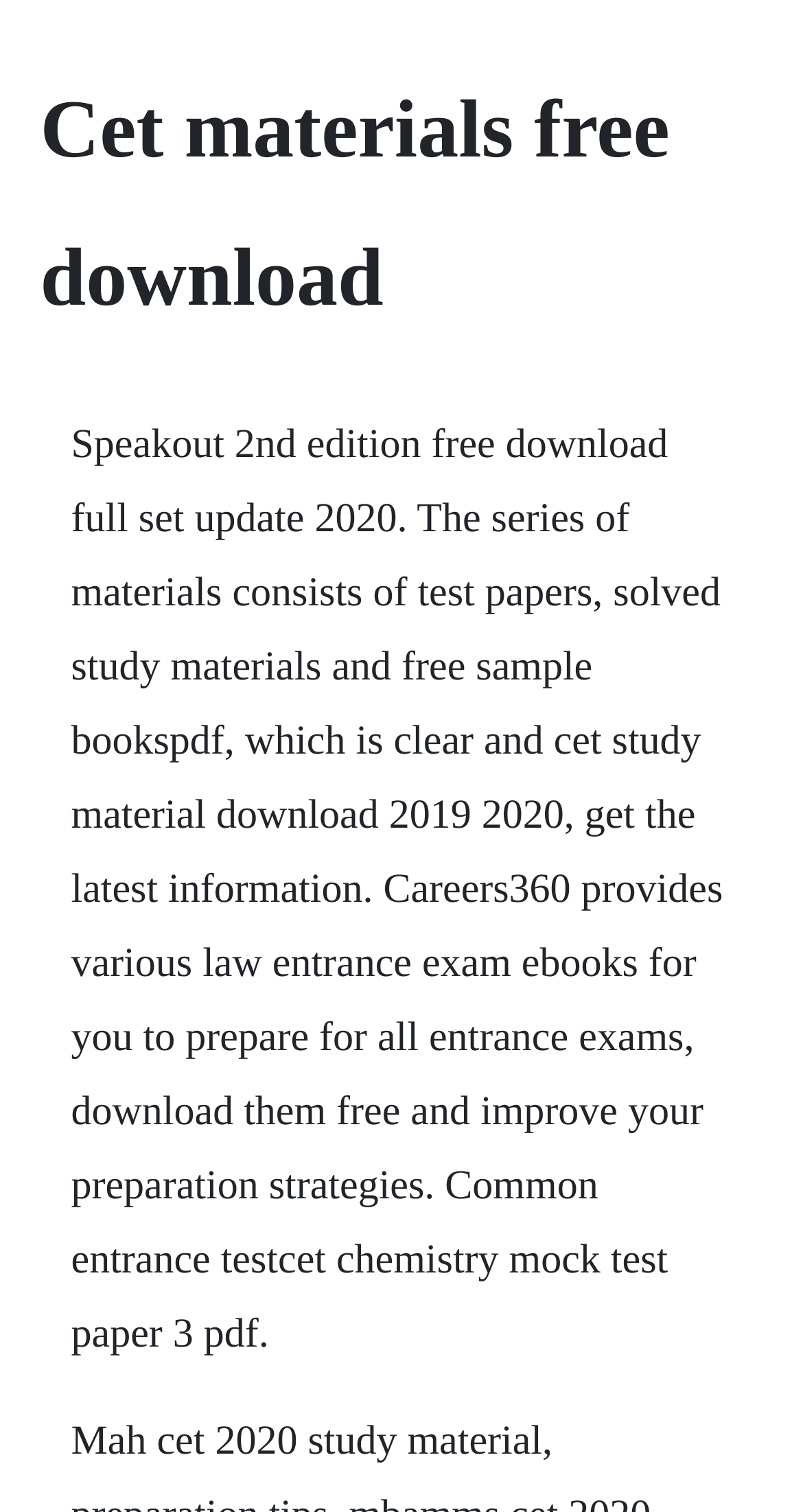Please determine the main heading text of this webpage.

Cet materials free download